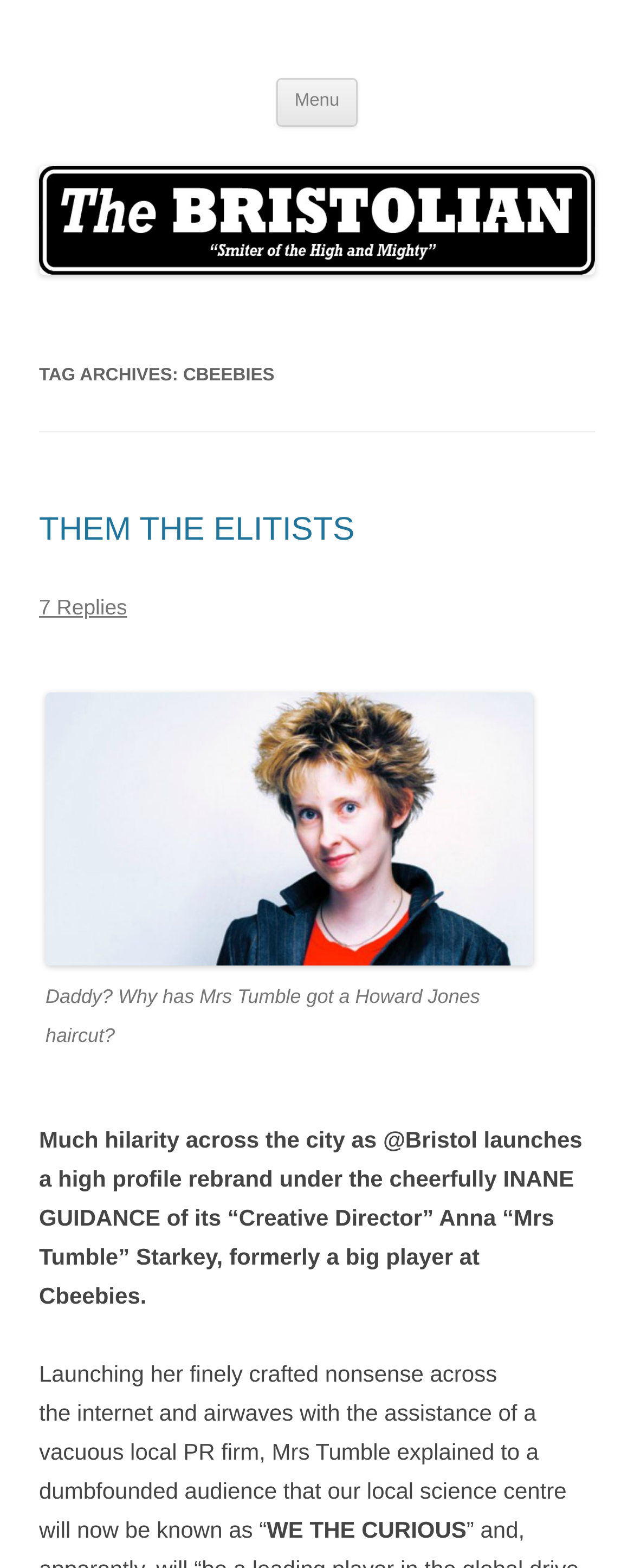Using the element description: "Menu", determine the bounding box coordinates for the specified UI element. The coordinates should be four float numbers between 0 and 1, [left, top, right, bottom].

[0.436, 0.05, 0.564, 0.081]